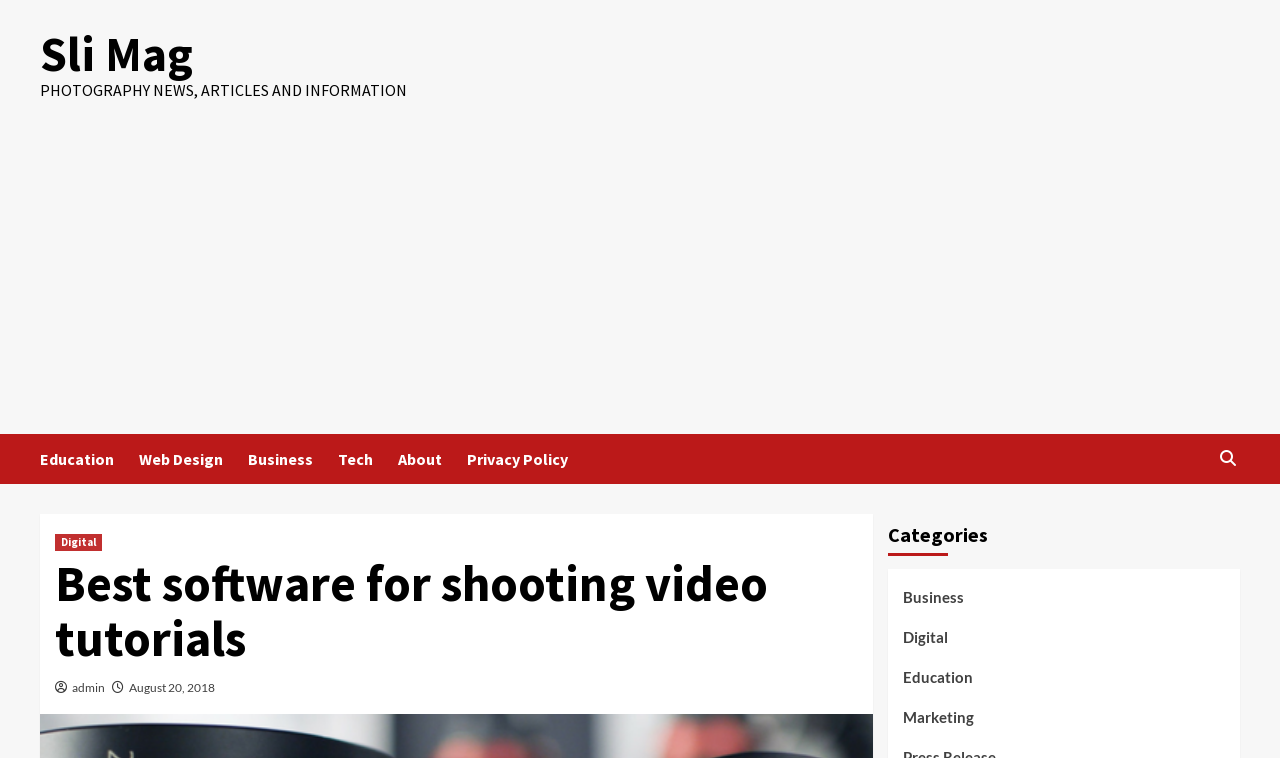Reply to the question with a single word or phrase:
How many categories are listed?

6